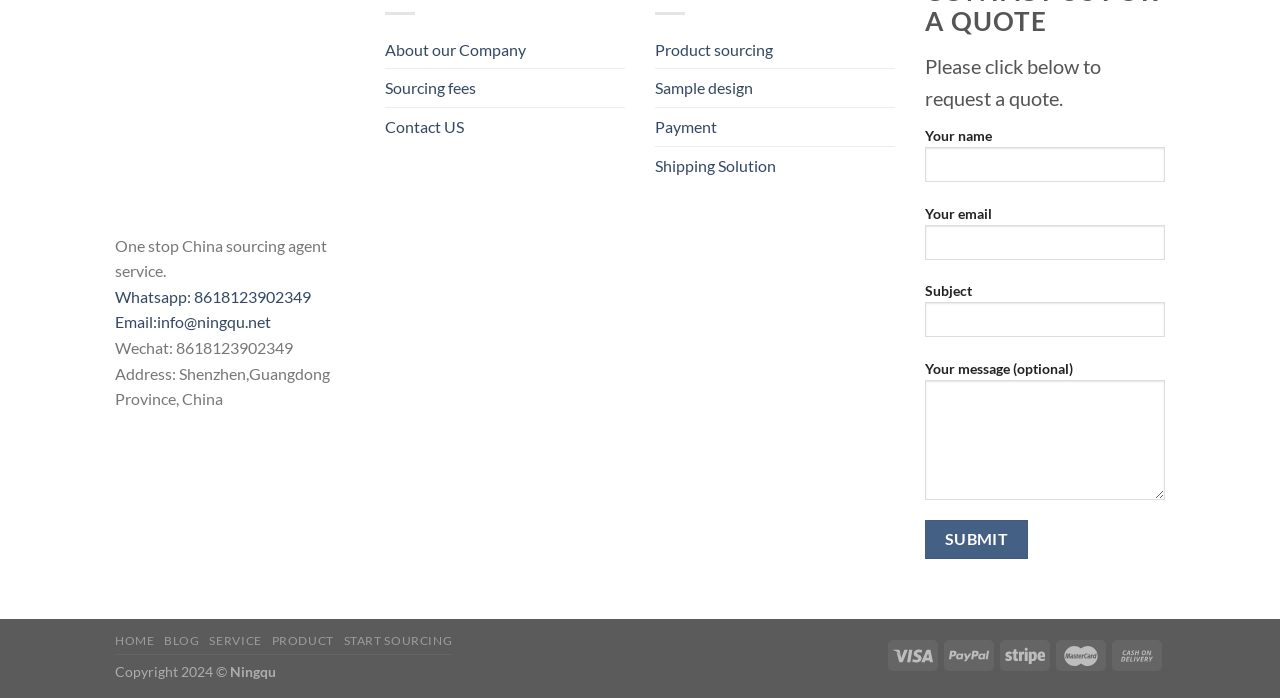How many images are at the bottom of the page?
Please give a detailed answer to the question using the information shown in the image.

I counted the number of images at the bottom of the page by looking at the image elements with bounding box coordinates that indicate they are located near the bottom of the page.